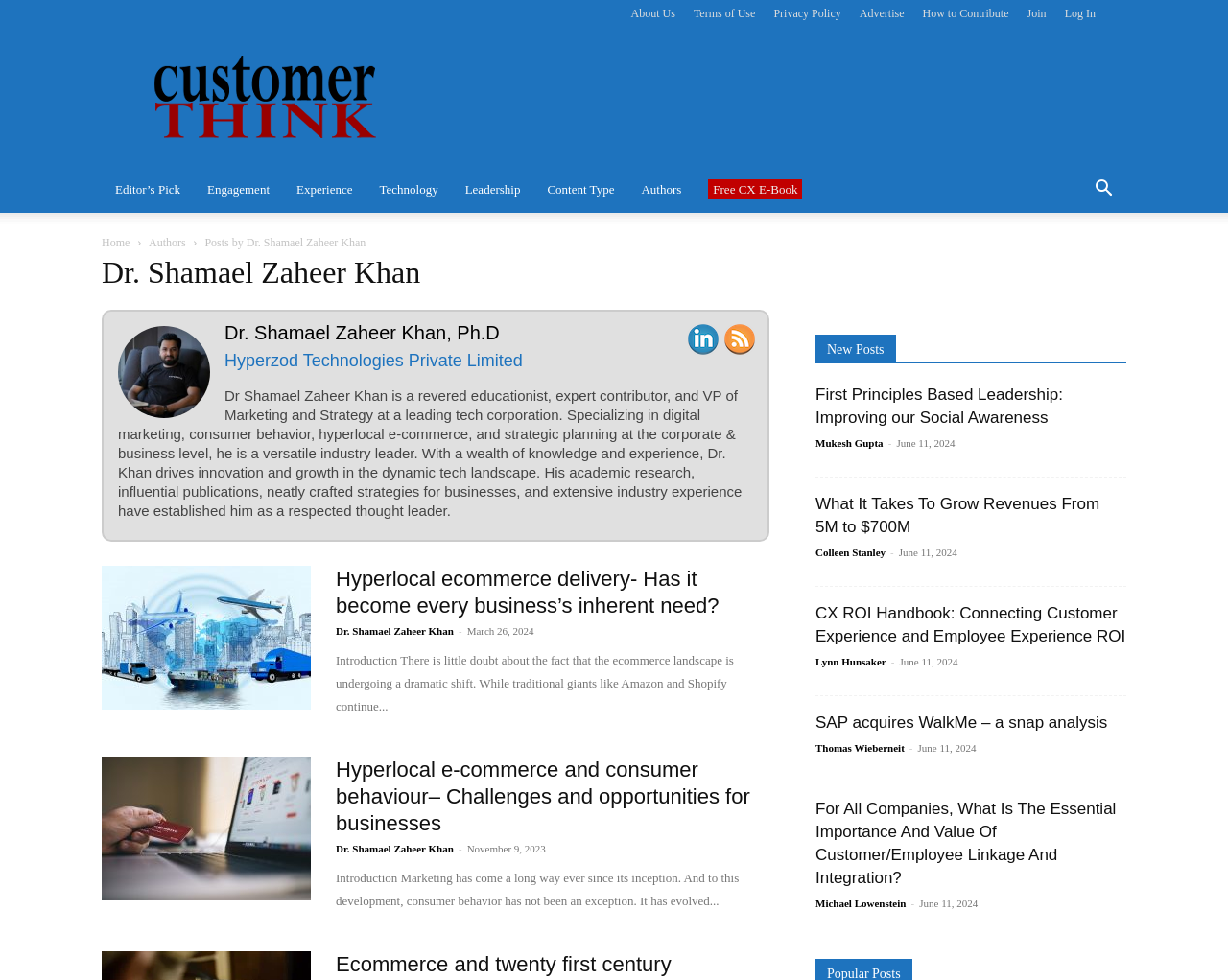Carefully examine the image and provide an in-depth answer to the question: How many posts are listed under 'New Posts'?

Under the heading 'New Posts', there are five posts listed, each with a title, author, and date.